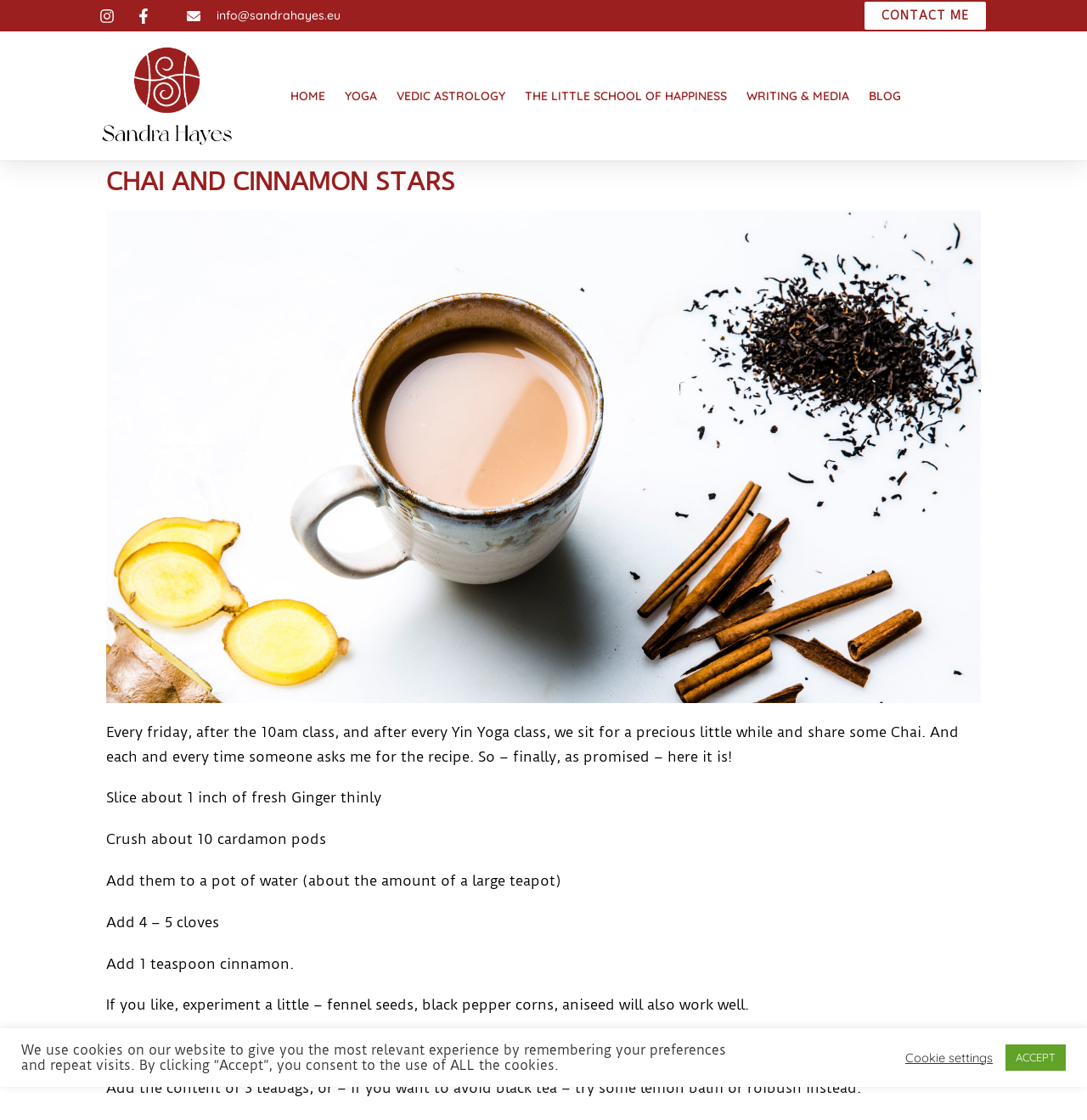What is the purpose of crushing cardamon pods?
Look at the image and answer the question with a single word or phrase.

For Chai recipe